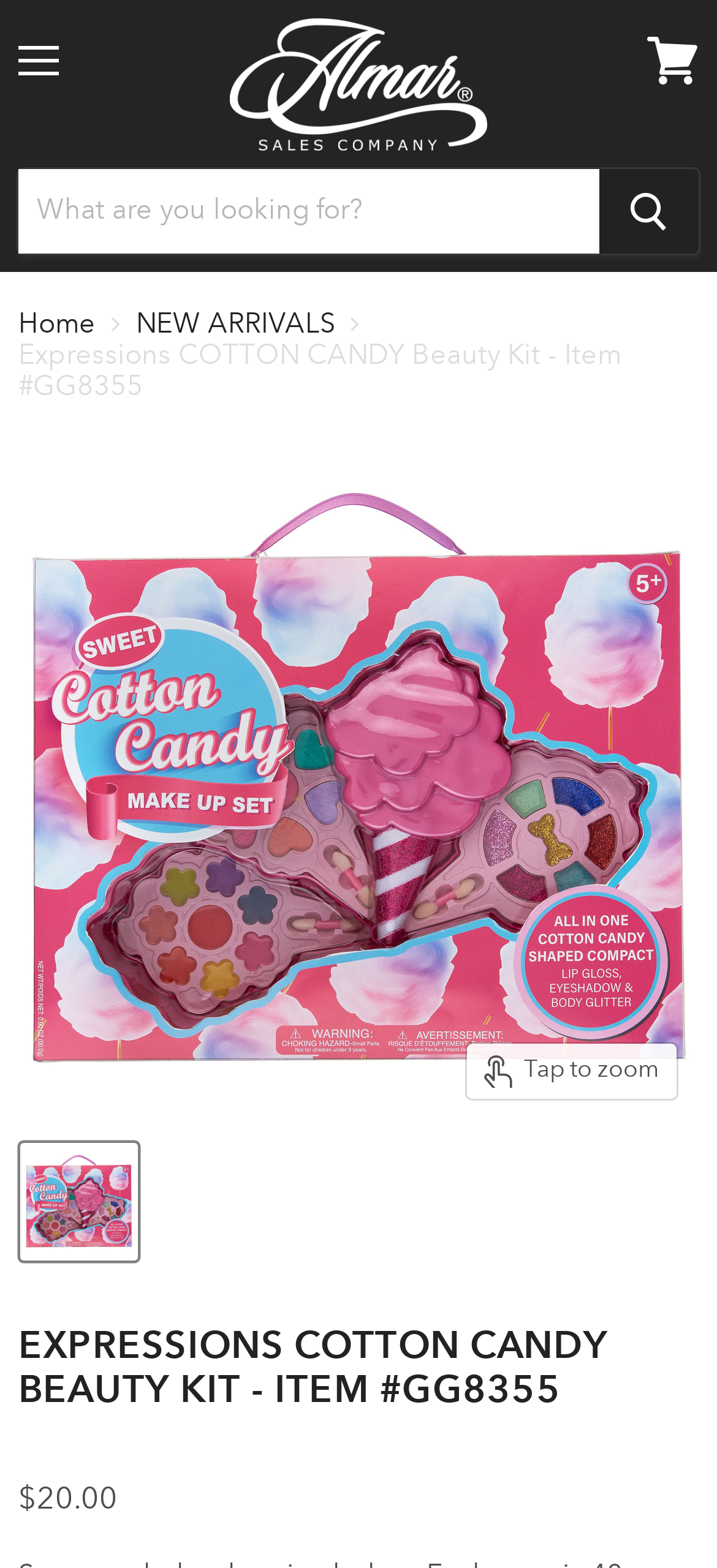Identify the bounding box coordinates for the UI element described by the following text: "aria-label="Search"". Provide the coordinates as four float numbers between 0 and 1, in the format [left, top, right, bottom].

[0.836, 0.108, 0.974, 0.162]